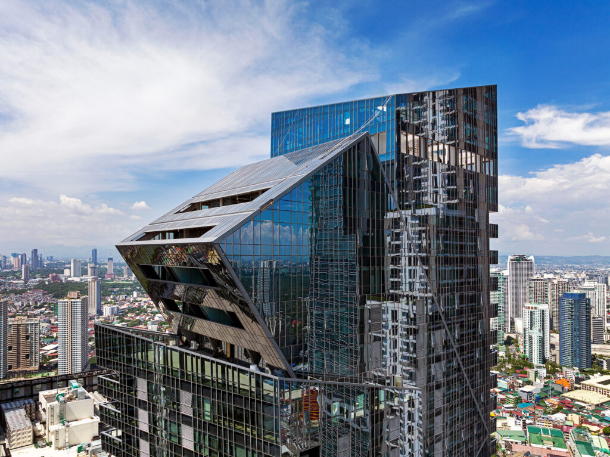Analyze the image and describe all key details you can observe.

The image showcases a stunning architectural marvel, a high-rise building designed by Century Properties, a prominent Philippine real estate developer. This particular structure features a strikingly modern façade composed of glass and steel, with a distinctive angled roof that gives it a dynamic appearance. The geometric design stands out against a backdrop of blue skies and wispy clouds, emphasizing its contemporary style.

Surrounding the building are various urban landscapes of the city, illustrating the vibrant life and development of the area. The innovative architecture aims to redefine luxury living and symbolizes Century Properties' commitment to creating forward-thinking, quality developments that enhance urban environments. The building's unique design not only reflects aesthetic appeal but also embodies the company's vision of integrating modernity with functionality.